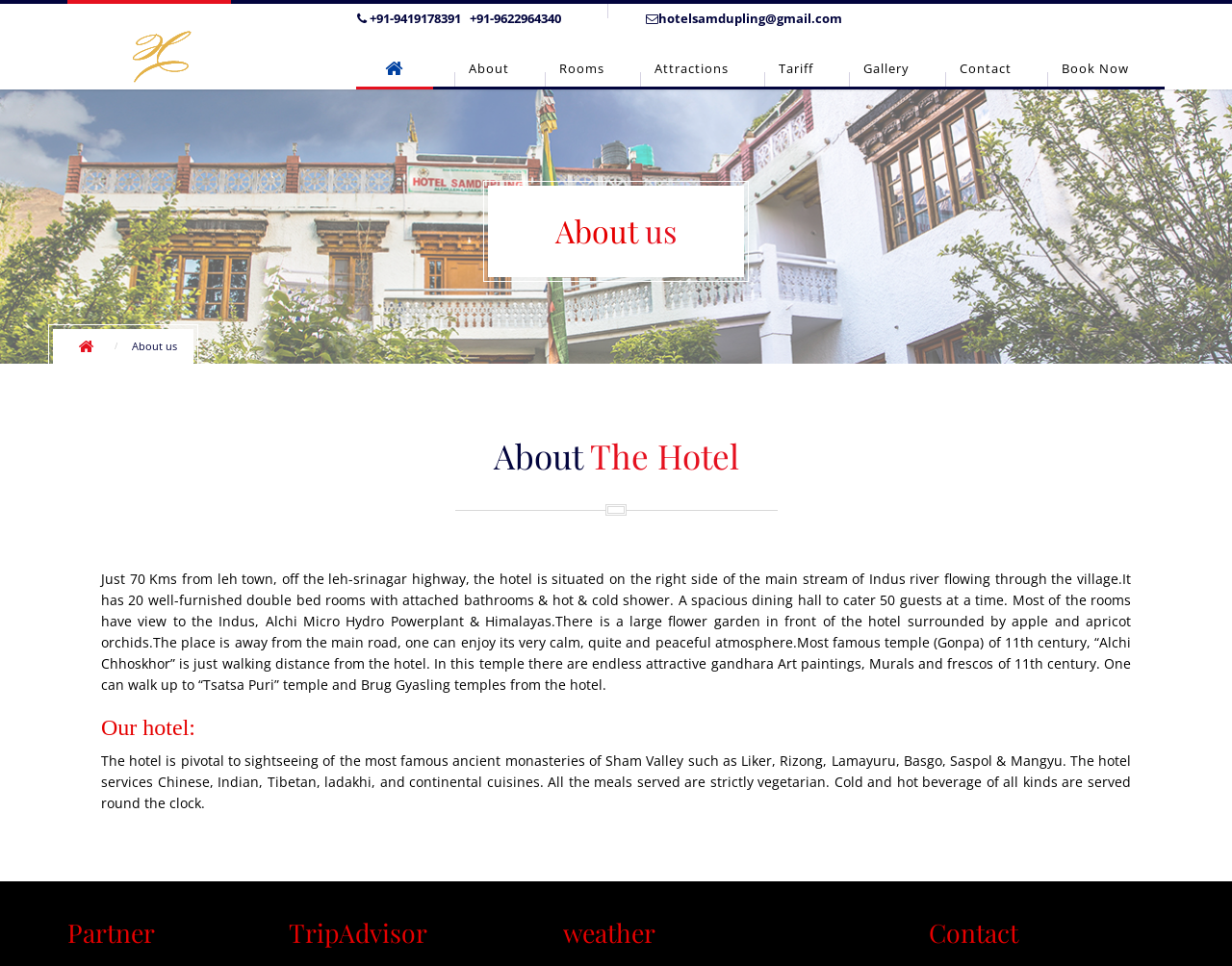Using the information in the image, give a comprehensive answer to the question: 
What type of cuisine is served at the hotel?

The type of cuisine served at the hotel can be found in the paragraph describing the hotel's services. It is mentioned that all the meals served are strictly vegetarian, and the hotel serves Chinese, Indian, Tibetan, Ladakhi, and continental cuisines.